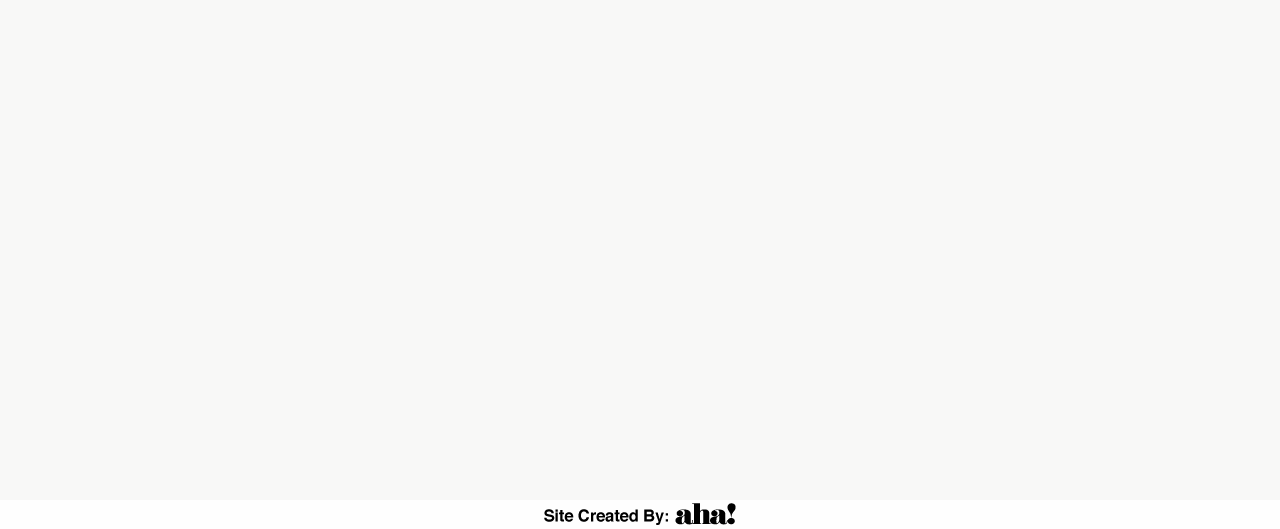Based on the description "Tow & Auto Service", find the bounding box of the specified UI element.

[0.354, 0.493, 0.47, 0.537]